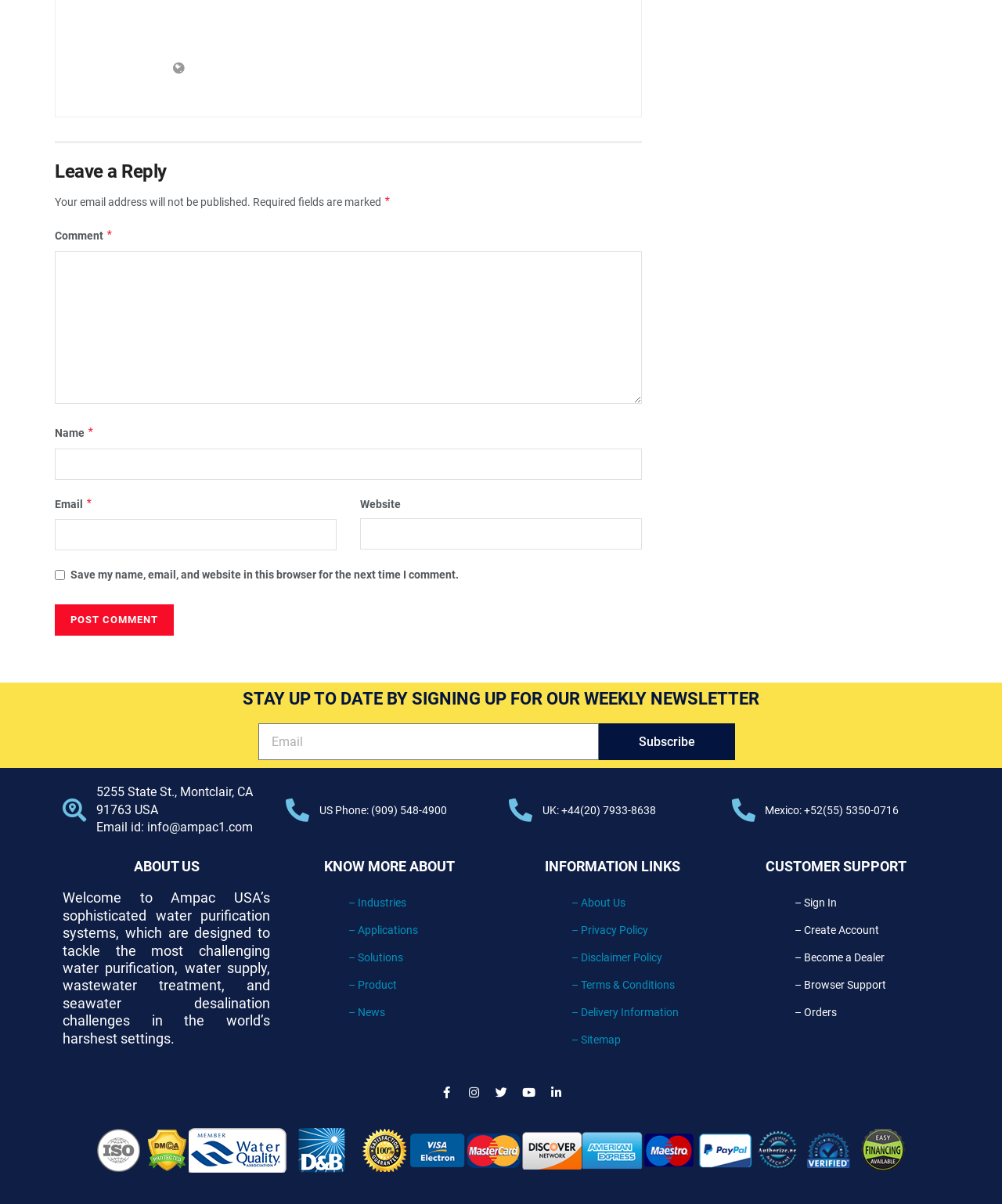Using the webpage screenshot, find the UI element described by parent_node: Email * aria-describedby="email-notes" name="email". Provide the bounding box coordinates in the format (top-left x, top-left y, bottom-right x, bottom-right y), ensuring all values are floating point numbers between 0 and 1.

[0.055, 0.428, 0.336, 0.454]